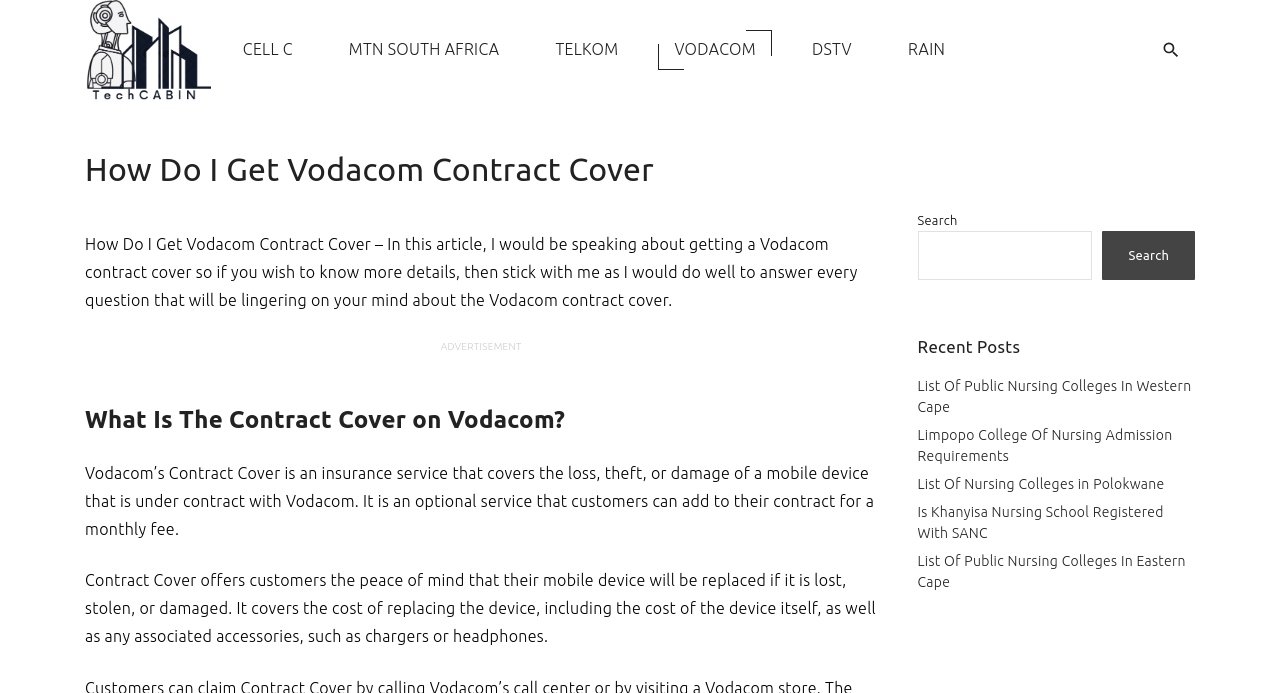Locate the heading on the webpage and return its text.

How Do I Get Vodacom Contract Cover